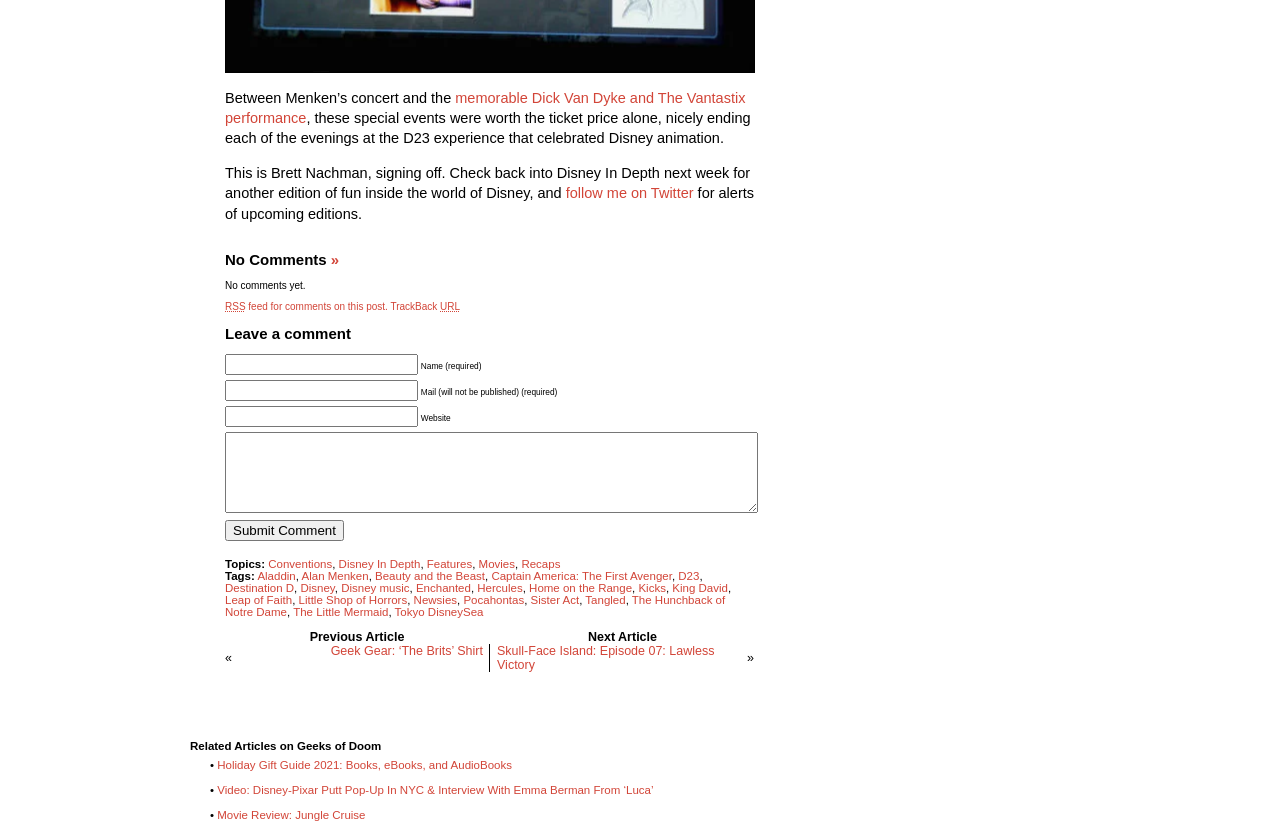Can you specify the bounding box coordinates of the area that needs to be clicked to fulfill the following instruction: "Follow me on Twitter"?

[0.442, 0.226, 0.542, 0.245]